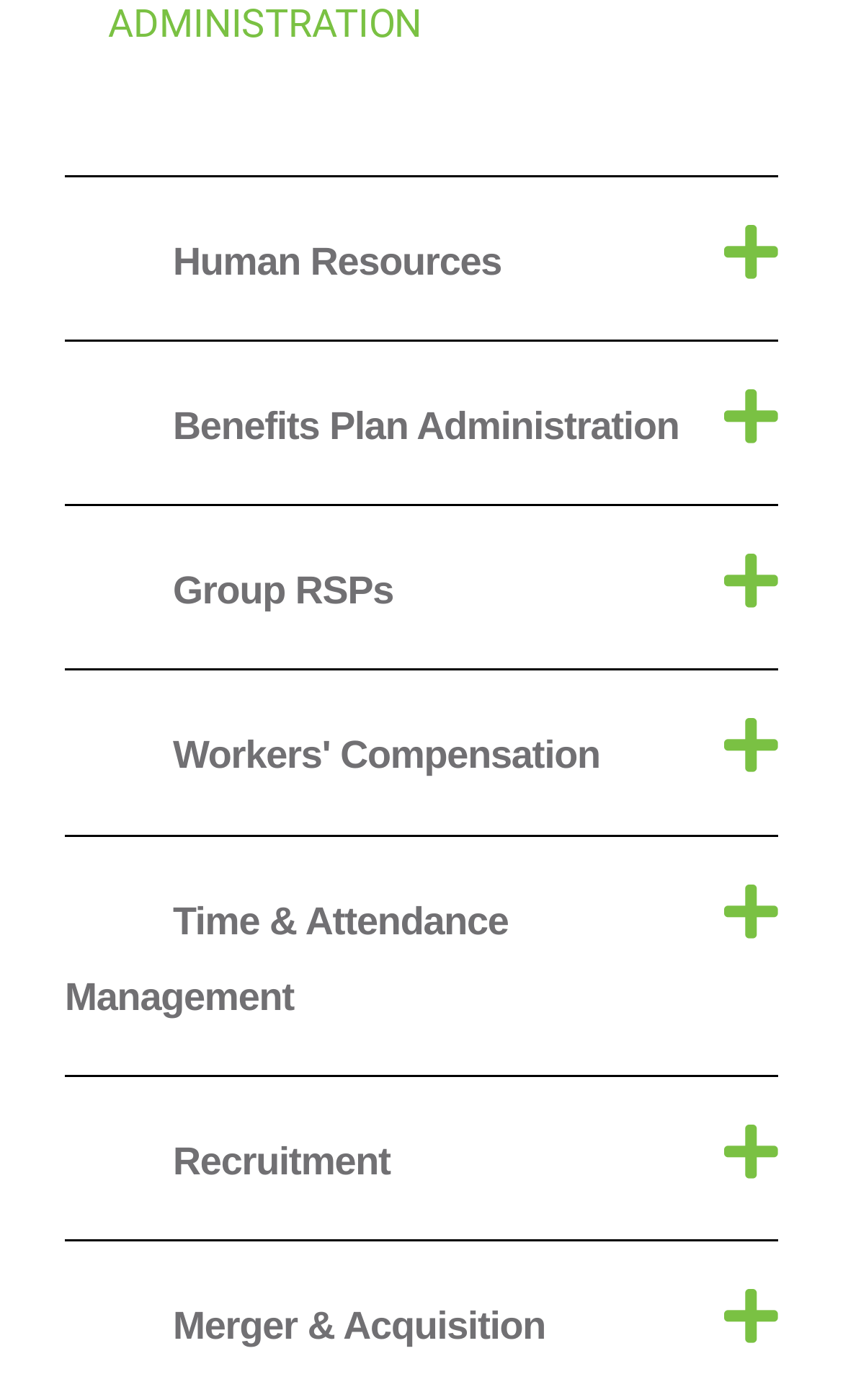Find the bounding box coordinates of the element to click in order to complete the given instruction: "Log in to the website."

None